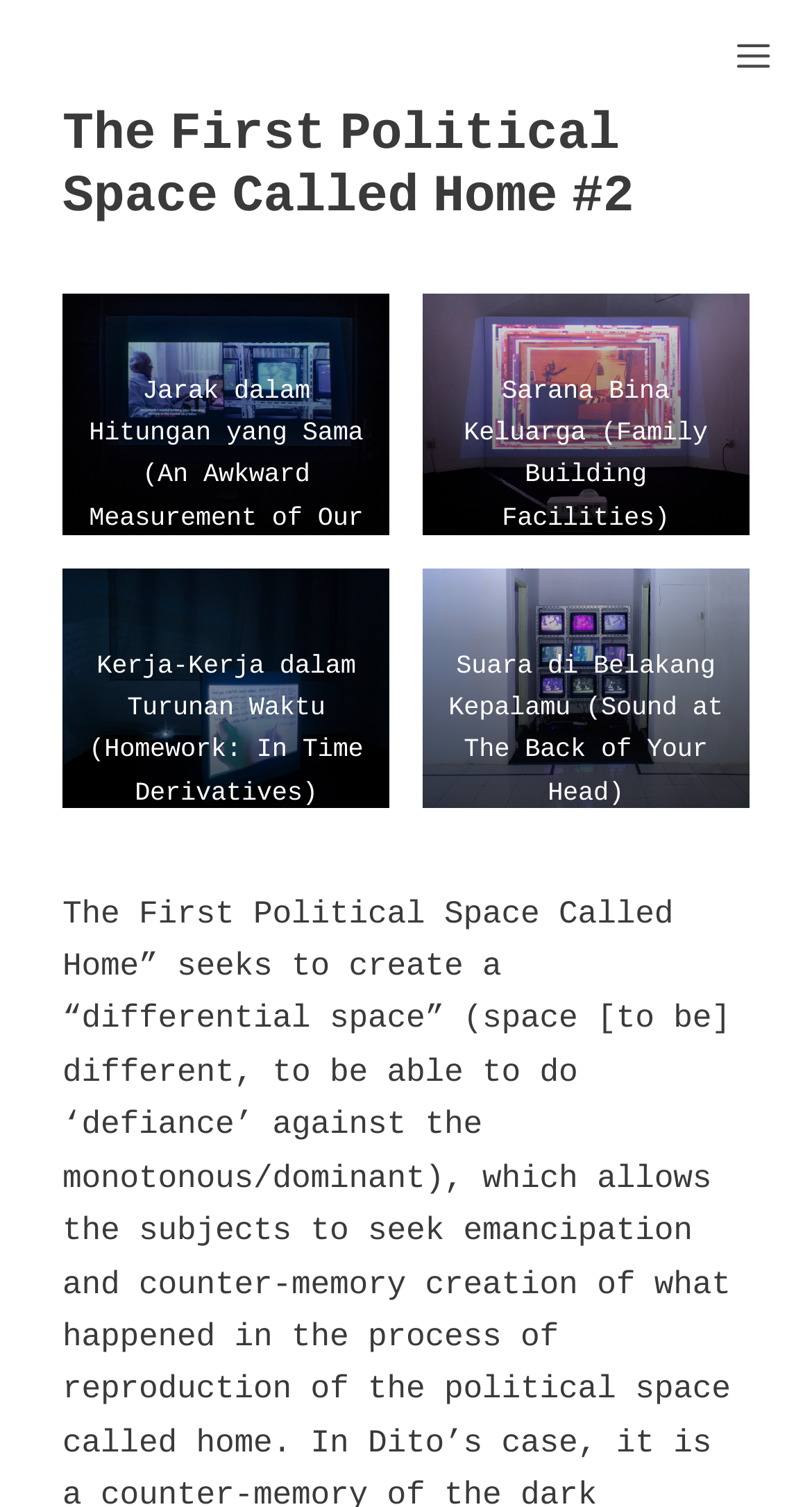Reply to the question below using a single word or brief phrase:
What is the position of the menu button?

Top right